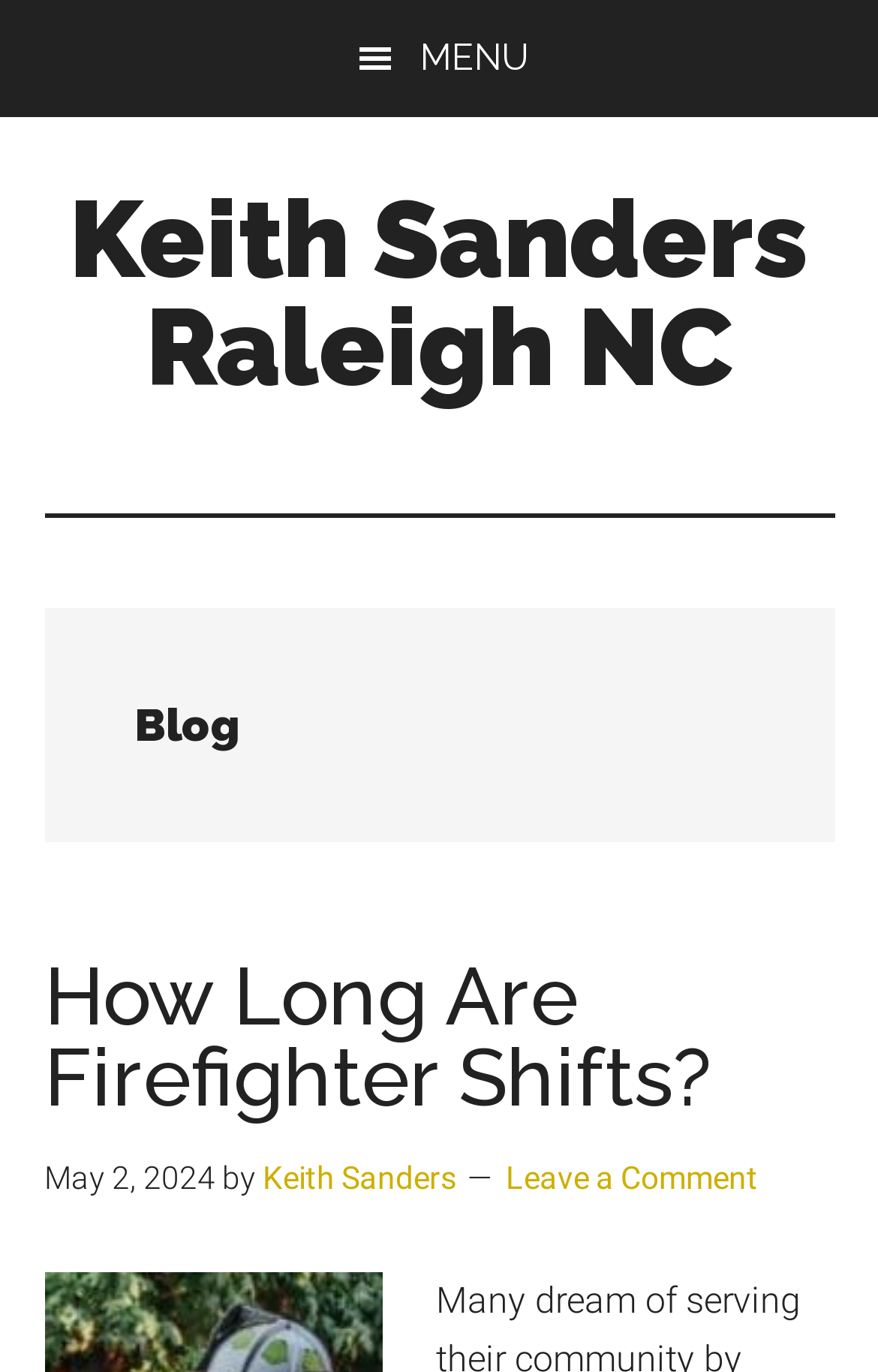Based on the element description, predict the bounding box coordinates (top-left x, top-left y, bottom-right x, bottom-right y) for the UI element in the screenshot: Keith Sanders Raleigh NC

[0.078, 0.128, 0.922, 0.299]